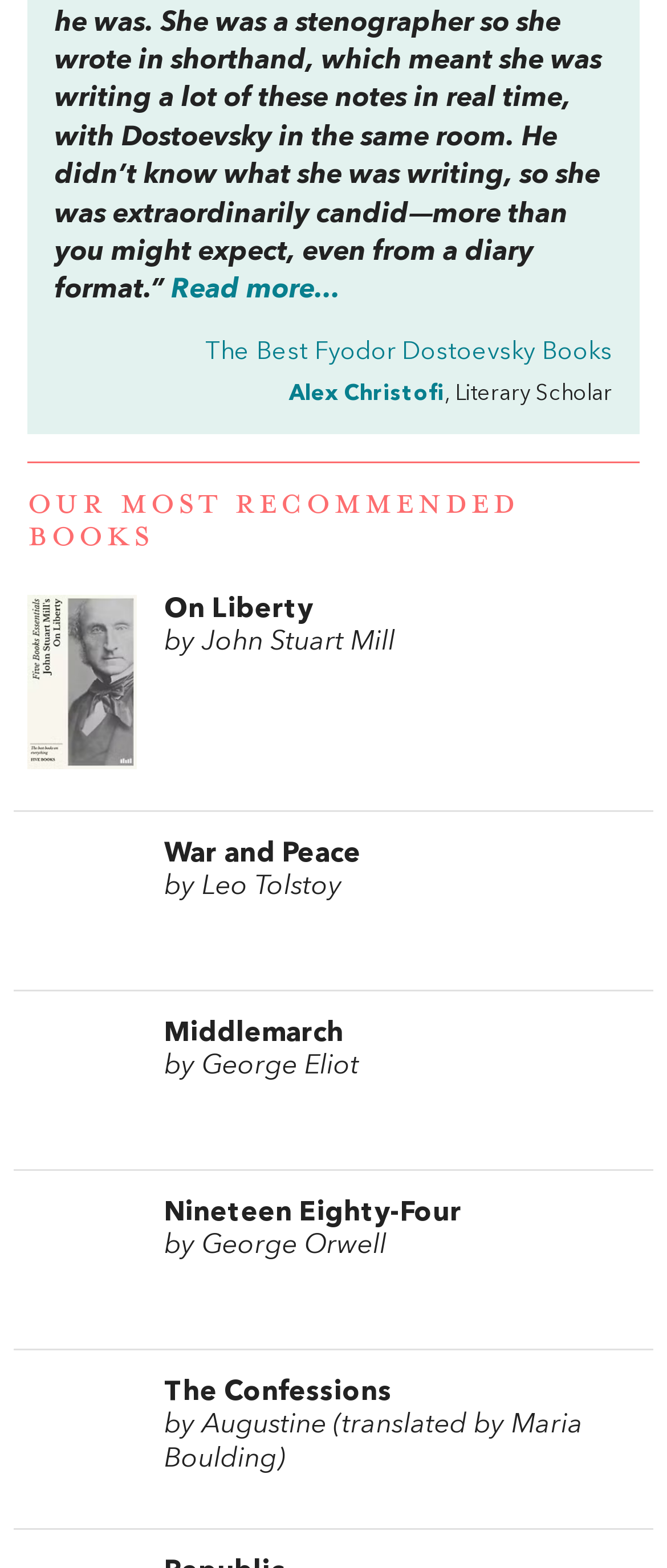Show the bounding box coordinates for the HTML element described as: "Our most recommended books".

[0.041, 0.309, 0.777, 0.354]